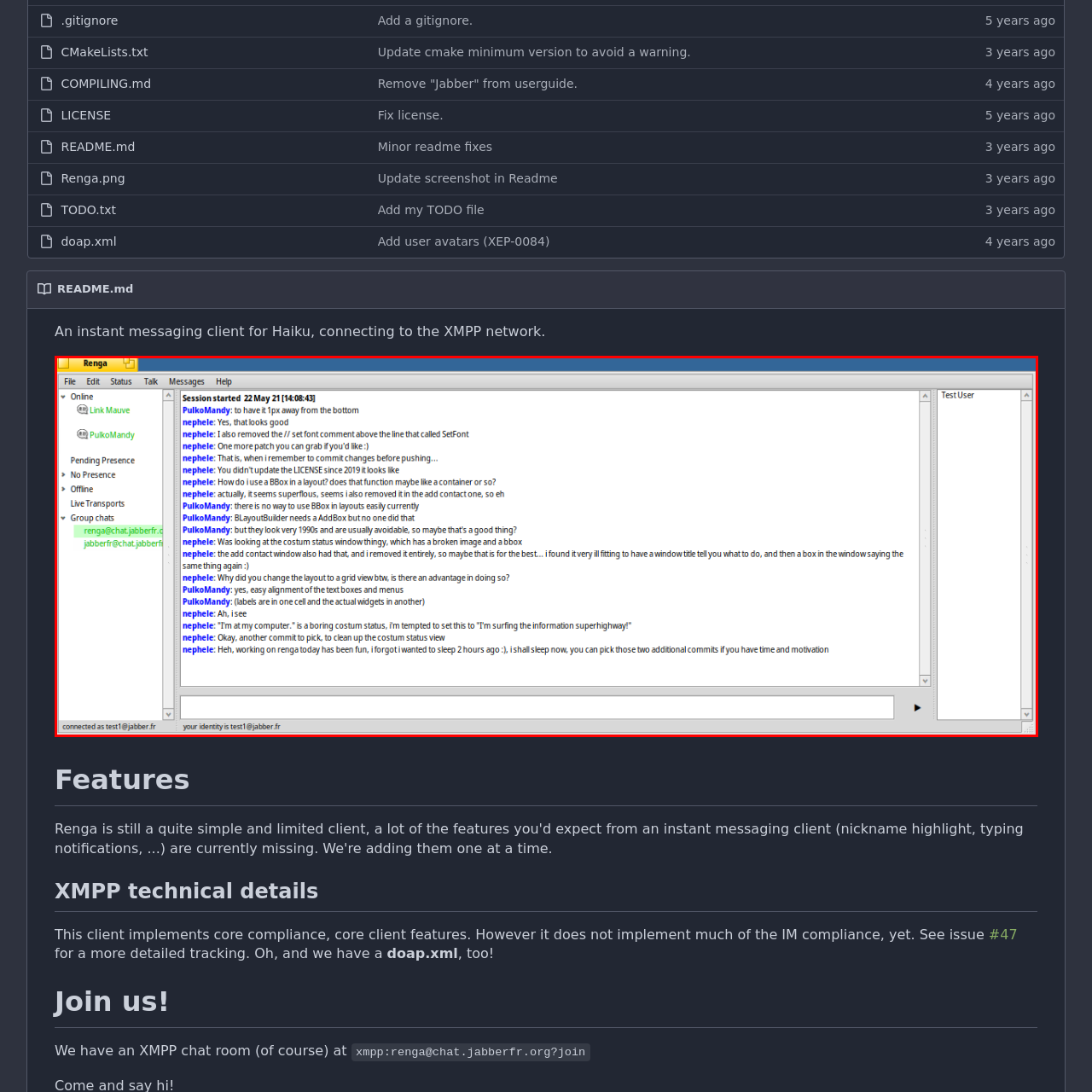What is the purpose of the right side of the interface?
Observe the part of the image inside the red bounding box and answer the question concisely with one word or a short phrase.

To show online status of participants